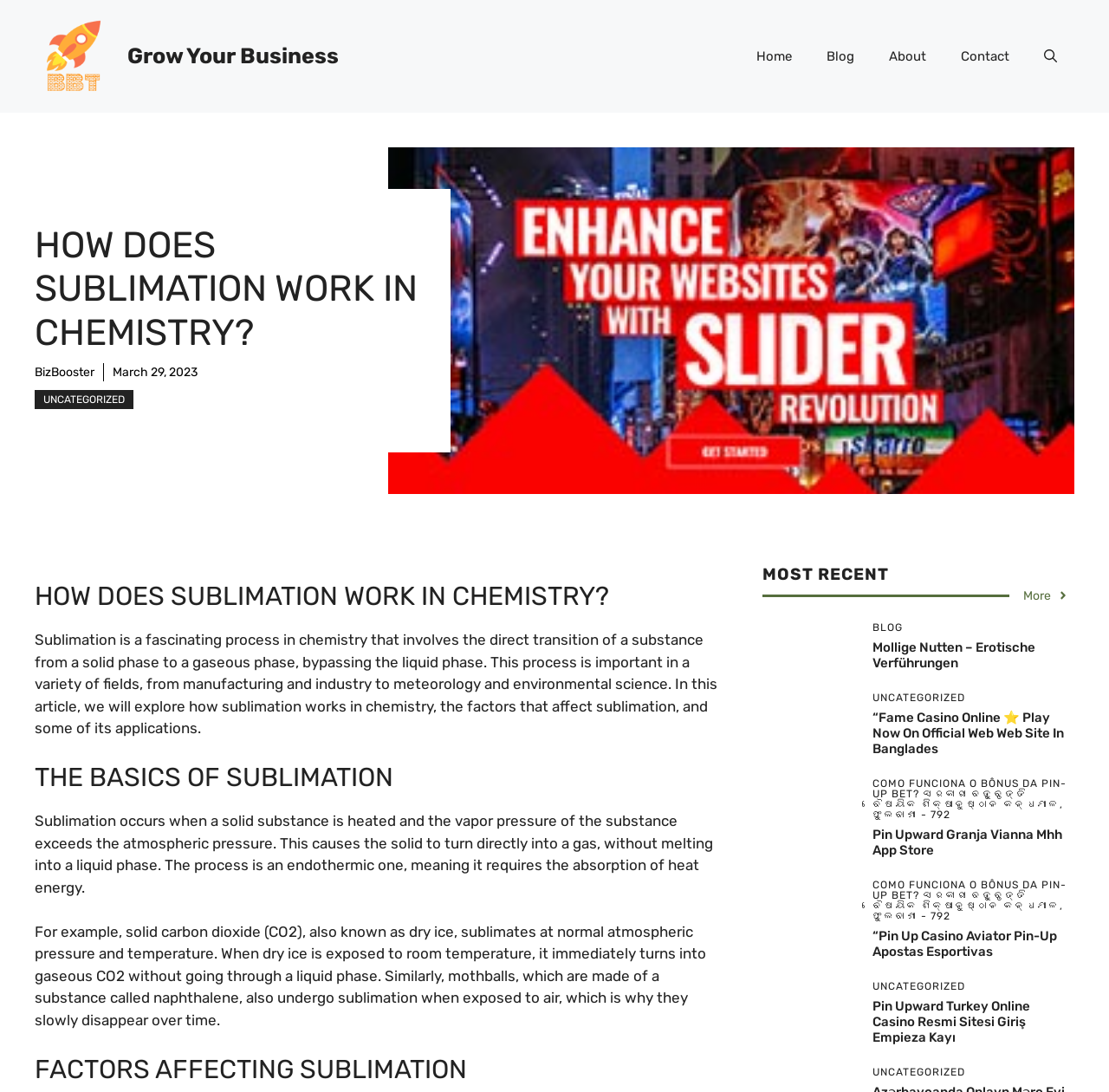Identify the bounding box coordinates necessary to click and complete the given instruction: "Visit the 'About' page".

[0.786, 0.028, 0.851, 0.075]